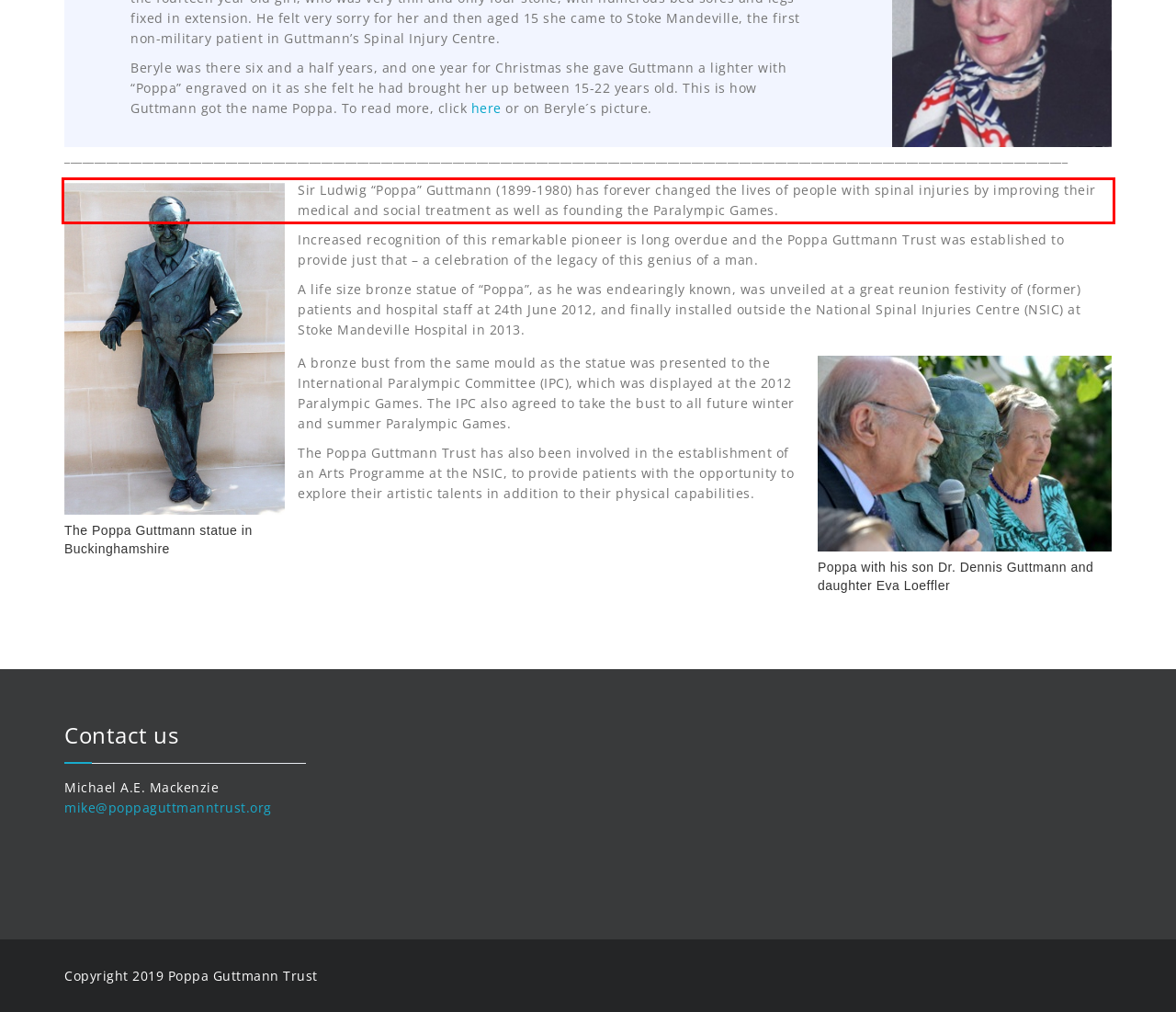You have a screenshot of a webpage with a UI element highlighted by a red bounding box. Use OCR to obtain the text within this highlighted area.

Sir Ludwig “Poppa” Guttmann (1899-1980) has forever changed the lives of people with spinal injuries by improving their medical and social treatment as well as founding the Paralympic Games.